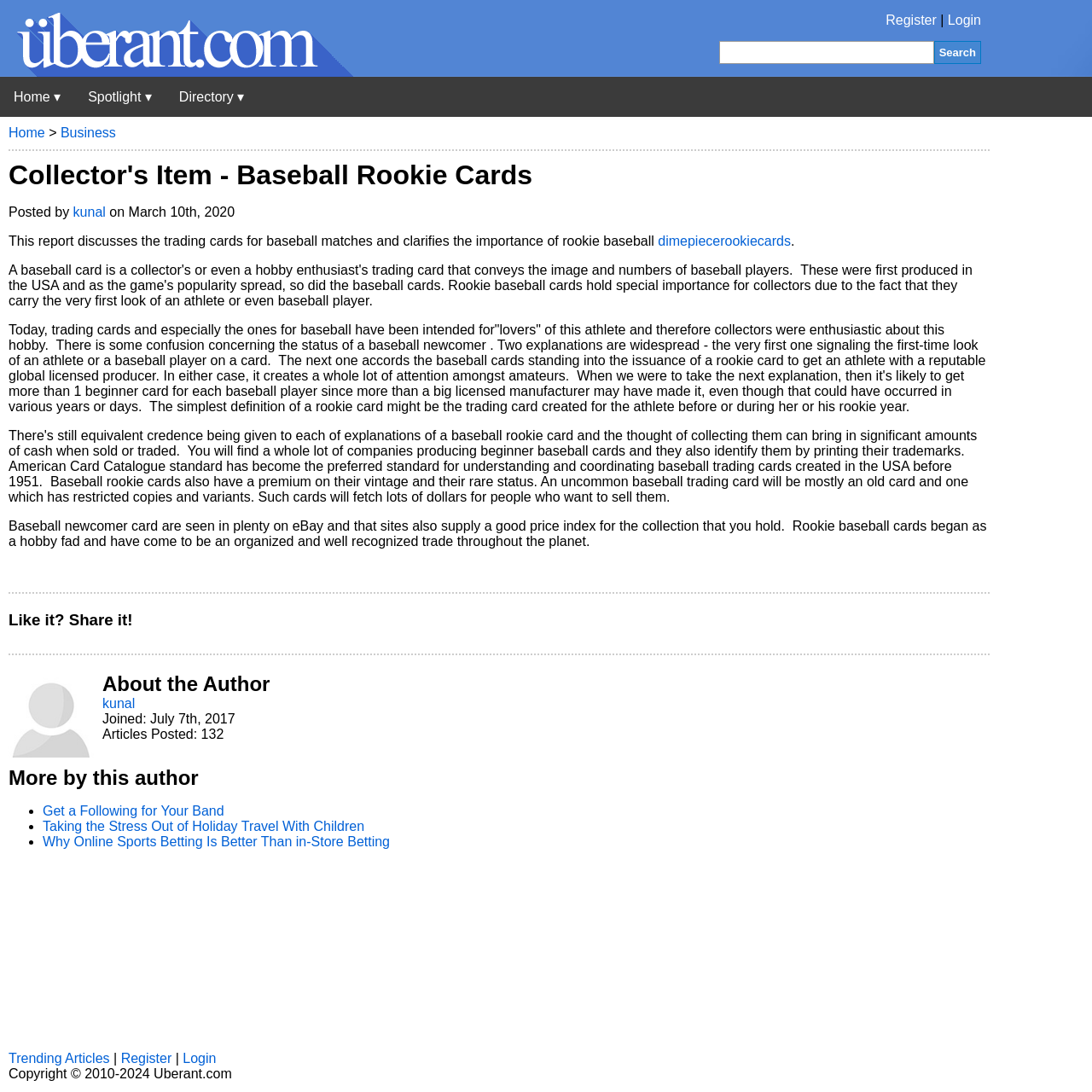Determine the heading of the webpage and extract its text content.

Collector's Item - Baseball Rookie Cards